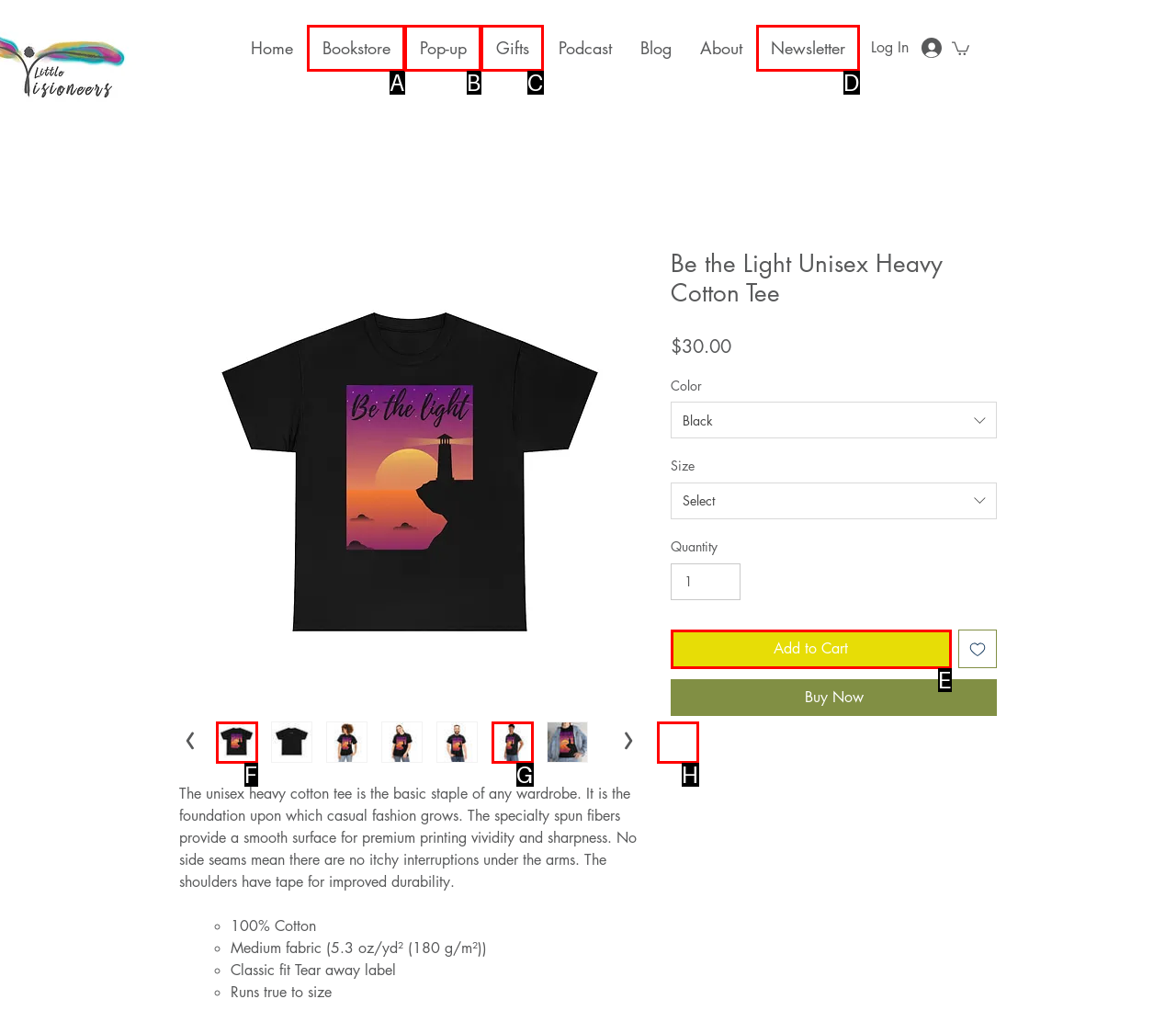Select the correct option based on the description: Add to Cart
Answer directly with the option’s letter.

E